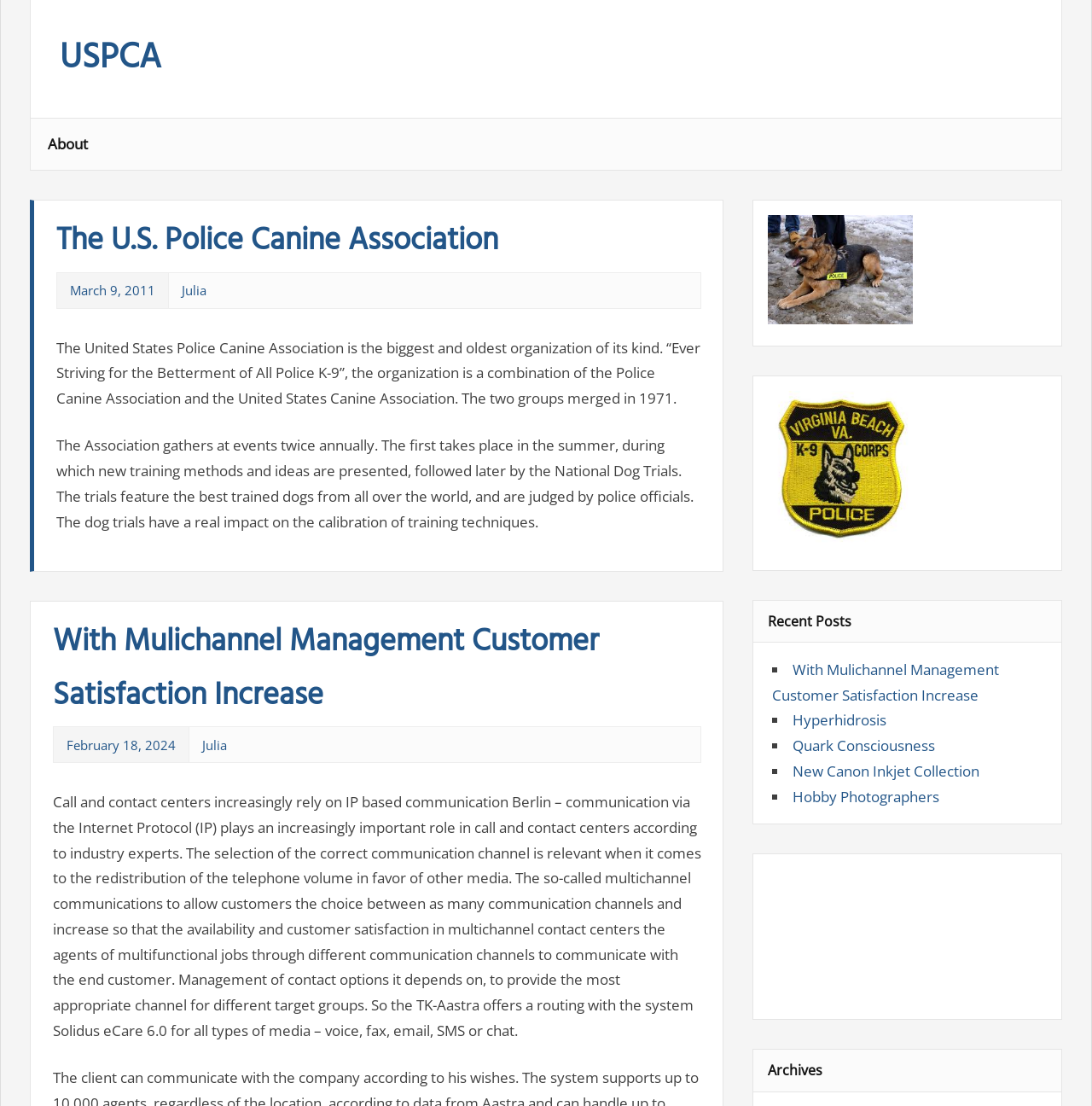Given the element description: "February 18, 2024", predict the bounding box coordinates of this UI element. The coordinates must be four float numbers between 0 and 1, given as [left, top, right, bottom].

[0.061, 0.666, 0.161, 0.681]